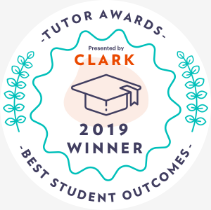Respond with a single word or phrase:
What does the graduation cap symbolize?

Academic achievement